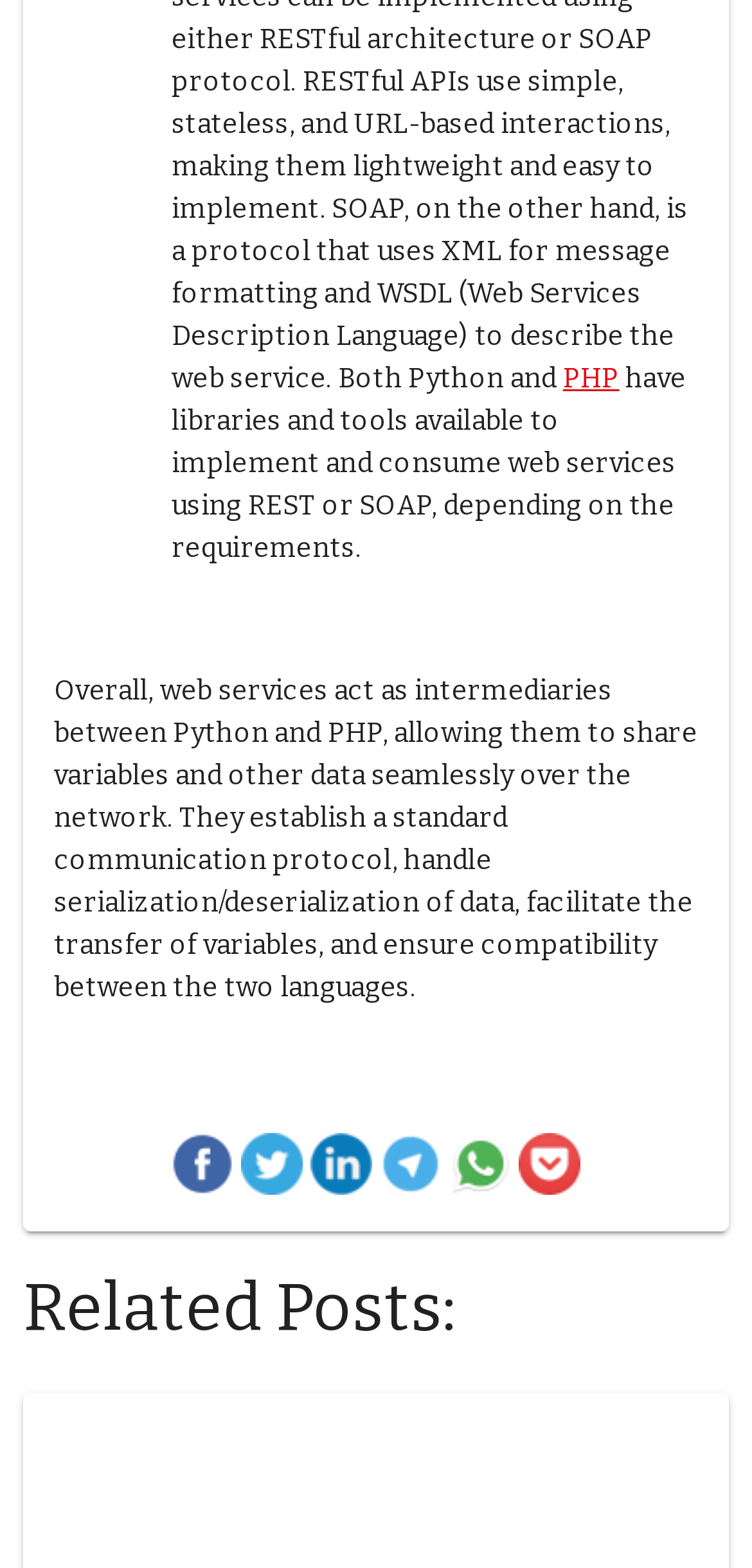What is mentioned as a requirement for implementing web services?
Please give a detailed and elaborate answer to the question based on the image.

The webpage states that there are libraries and tools available to implement and consume web services using REST or SOAP, depending on the requirements. This implies that REST or SOAP is a requirement for implementing web services.